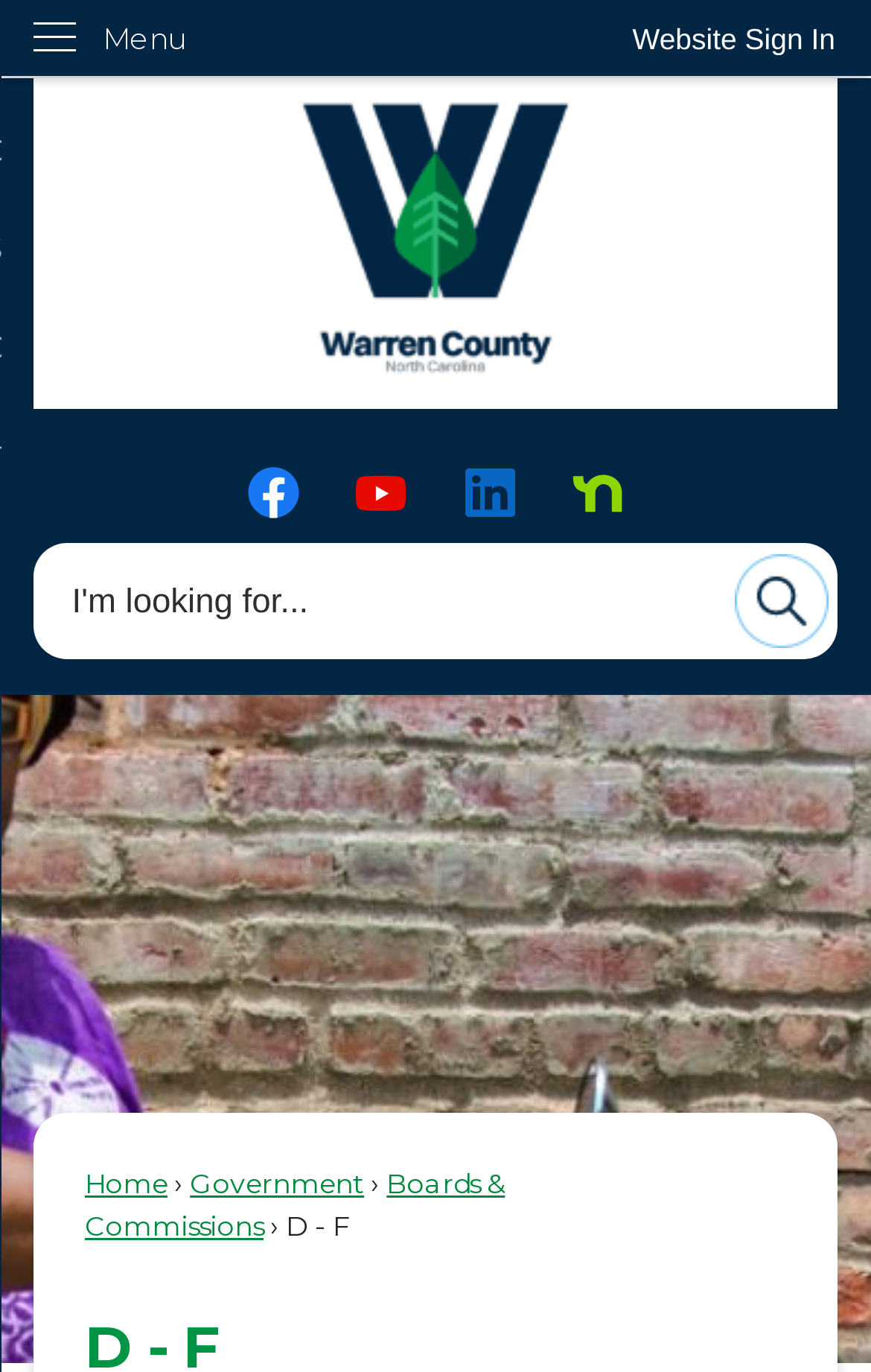Find the bounding box coordinates of the element's region that should be clicked in order to follow the given instruction: "Read recent posts". The coordinates should consist of four float numbers between 0 and 1, i.e., [left, top, right, bottom].

None